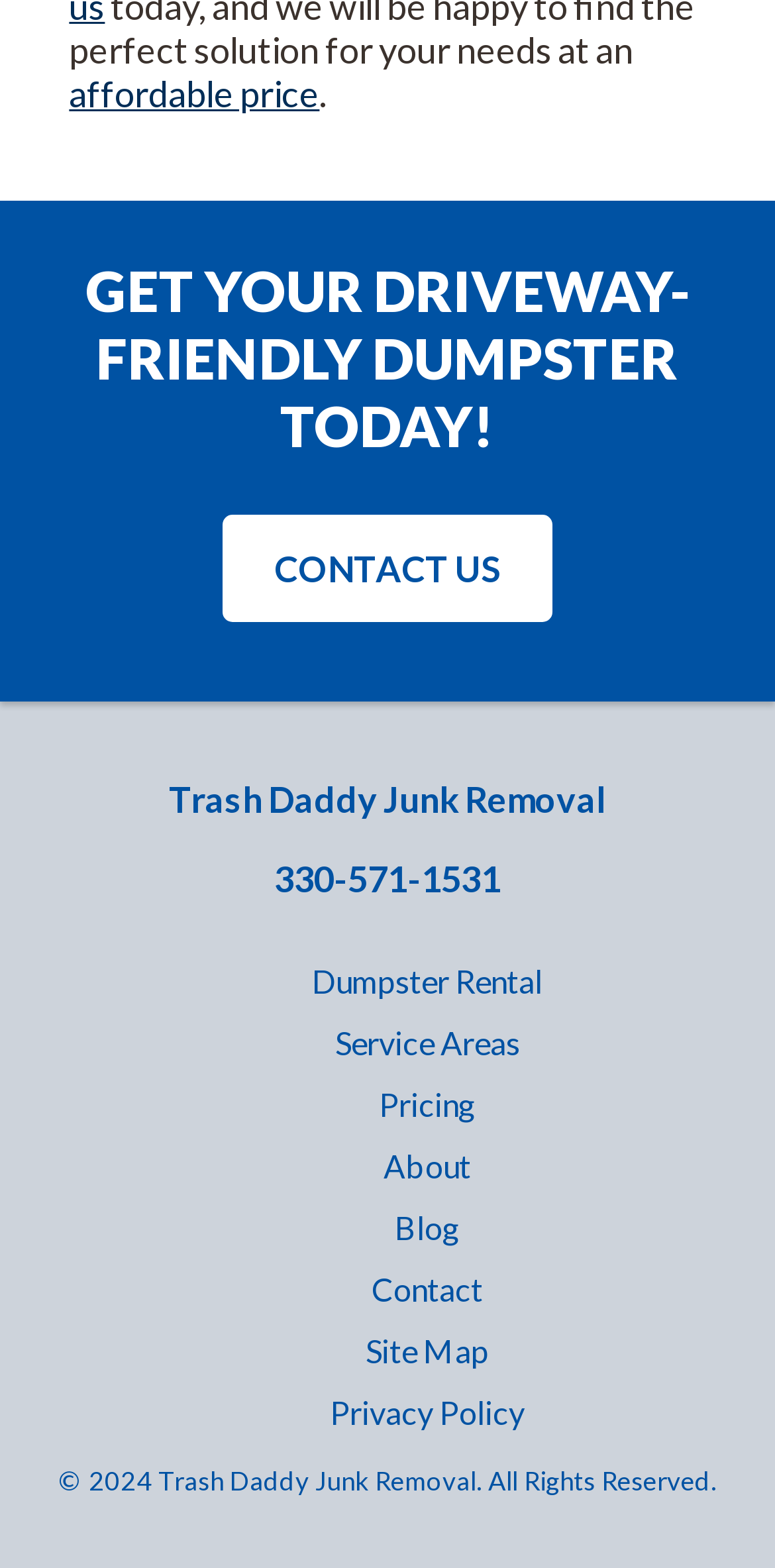Identify the bounding box for the described UI element: "Contact".

[0.103, 0.813, 1.0, 0.833]